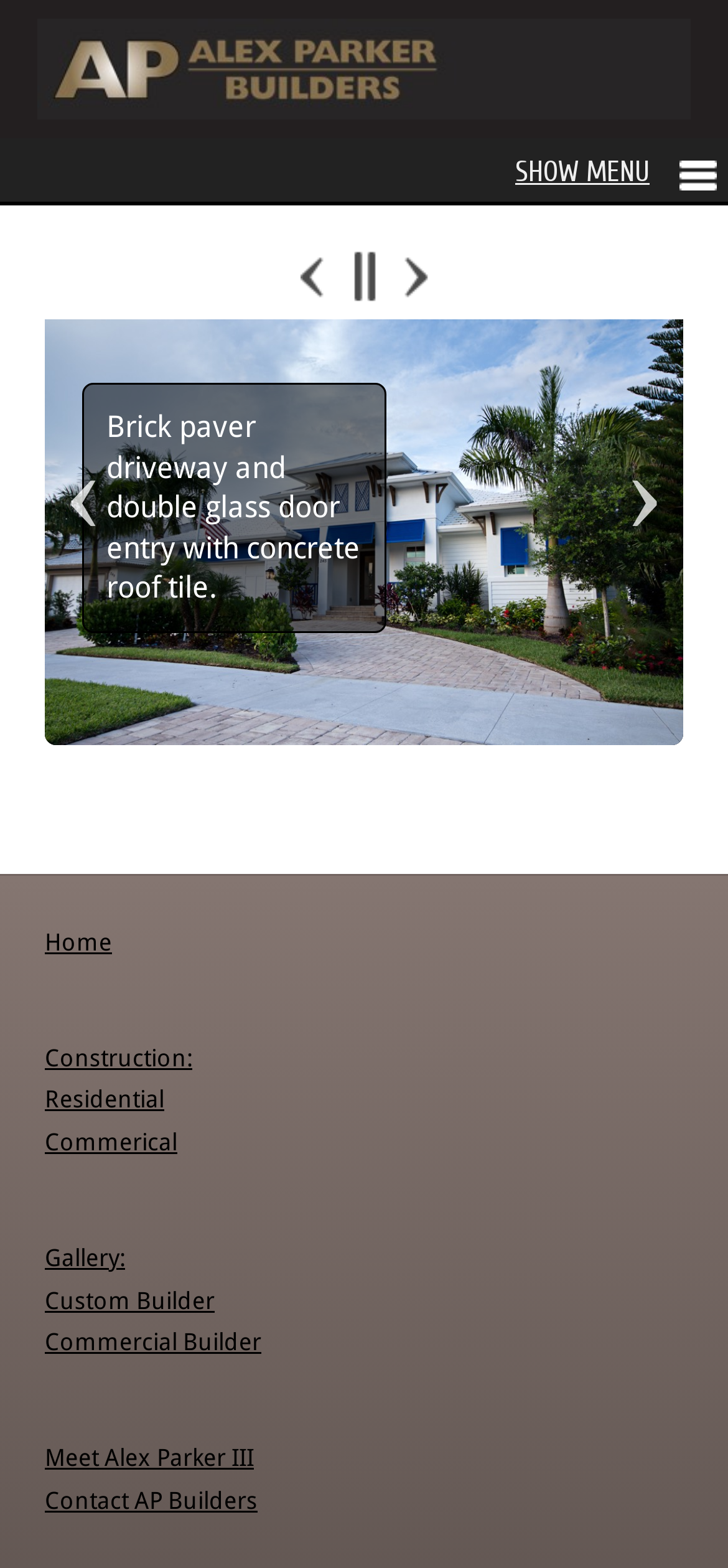Please identify the bounding box coordinates of the element's region that needs to be clicked to fulfill the following instruction: "View the 'Gallery'". The bounding box coordinates should consist of four float numbers between 0 and 1, i.e., [left, top, right, bottom].

[0.062, 0.793, 0.172, 0.811]